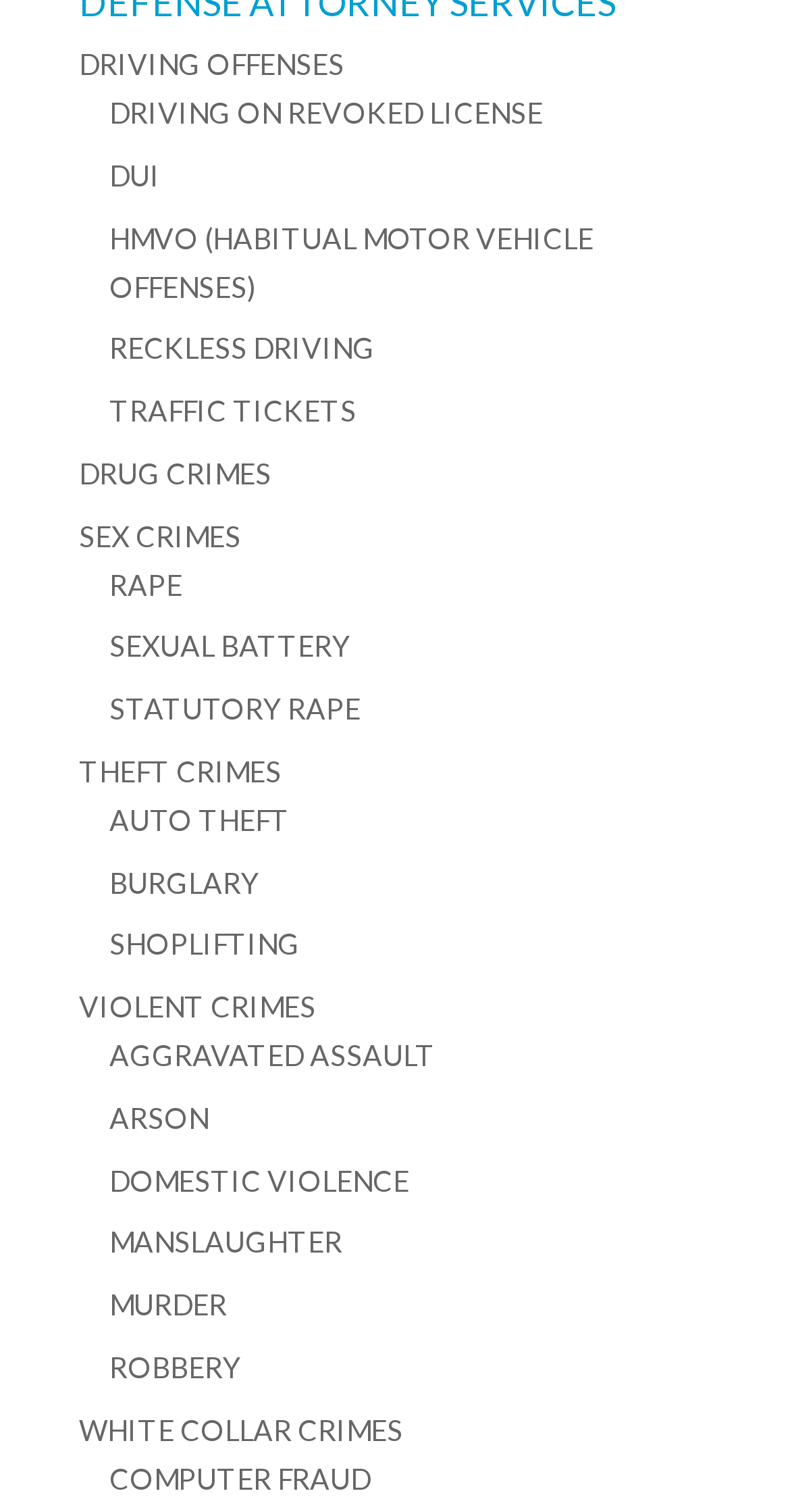Please determine the bounding box coordinates of the element's region to click for the following instruction: "Visit the Privacy Policy page".

None